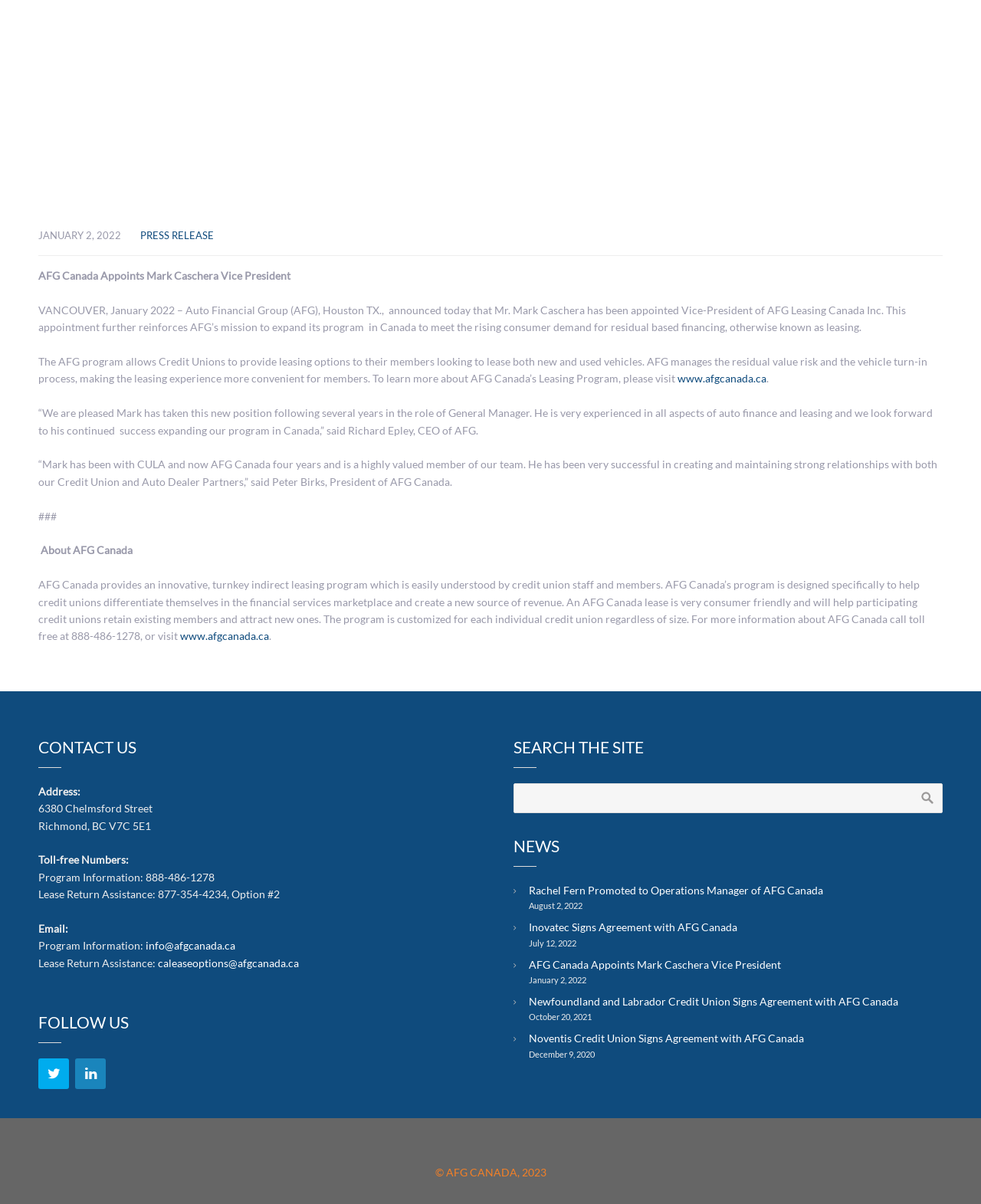Show the bounding box coordinates for the element that needs to be clicked to execute the following instruction: "Read the news 'AFG Canada Appoints Mark Caschera Vice President'". Provide the coordinates in the form of four float numbers between 0 and 1, i.e., [left, top, right, bottom].

[0.539, 0.795, 0.796, 0.806]